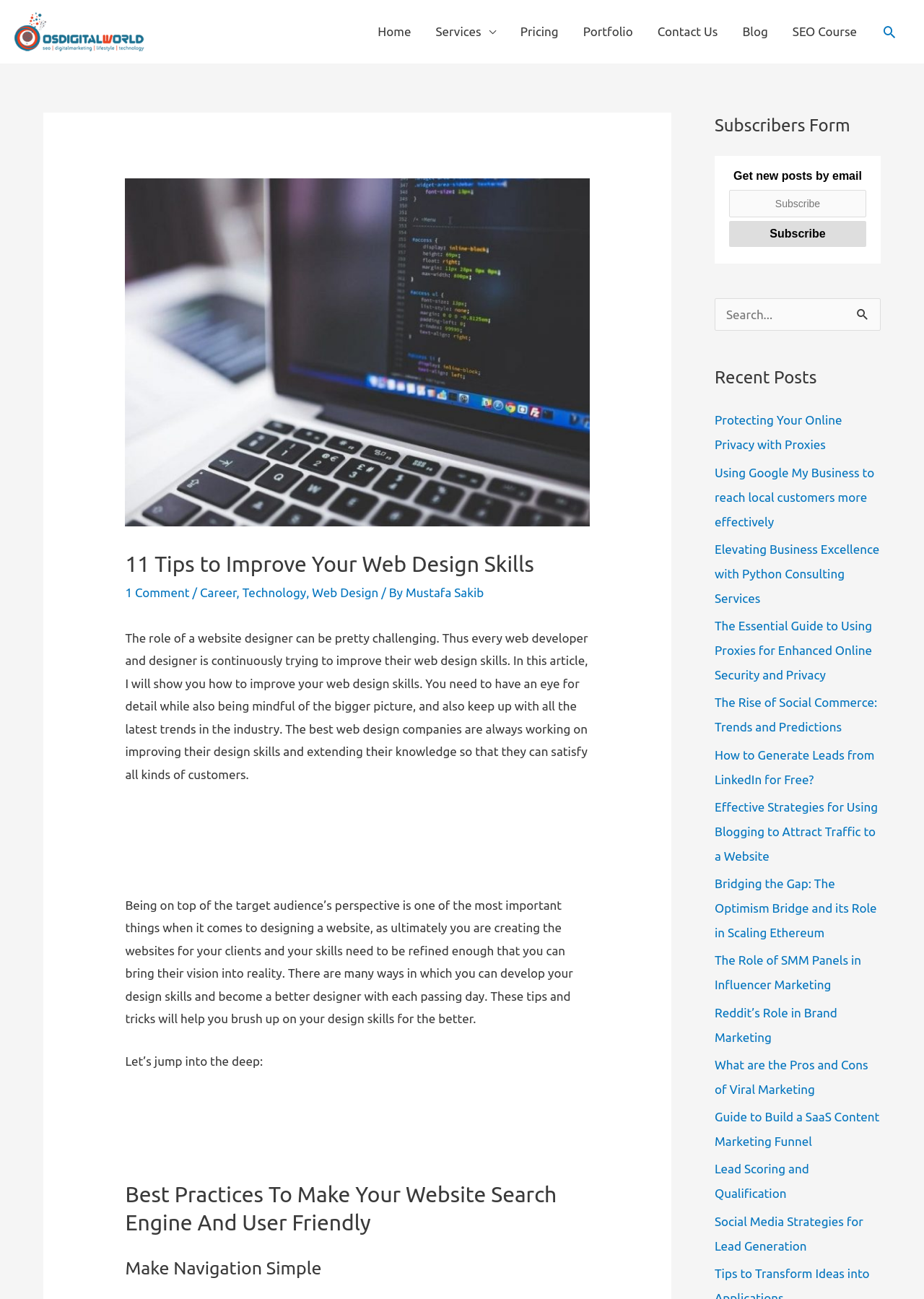Identify the bounding box of the UI element described as follows: "Lead Scoring and Qualification". Provide the coordinates as four float numbers in the range of 0 to 1 [left, top, right, bottom].

[0.773, 0.895, 0.876, 0.924]